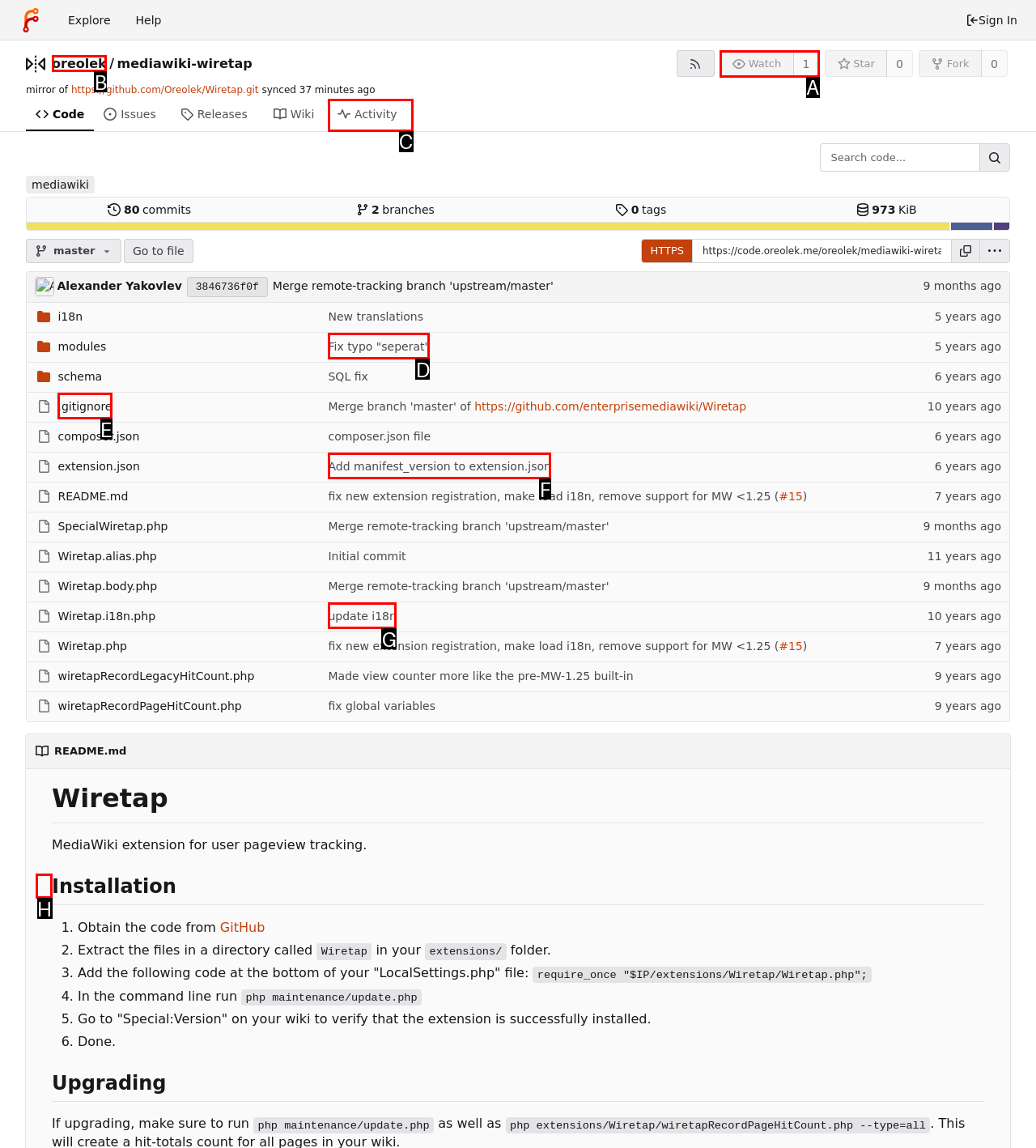Point out the HTML element I should click to achieve the following task: Sign in to watch this repository Provide the letter of the selected option from the choices.

A